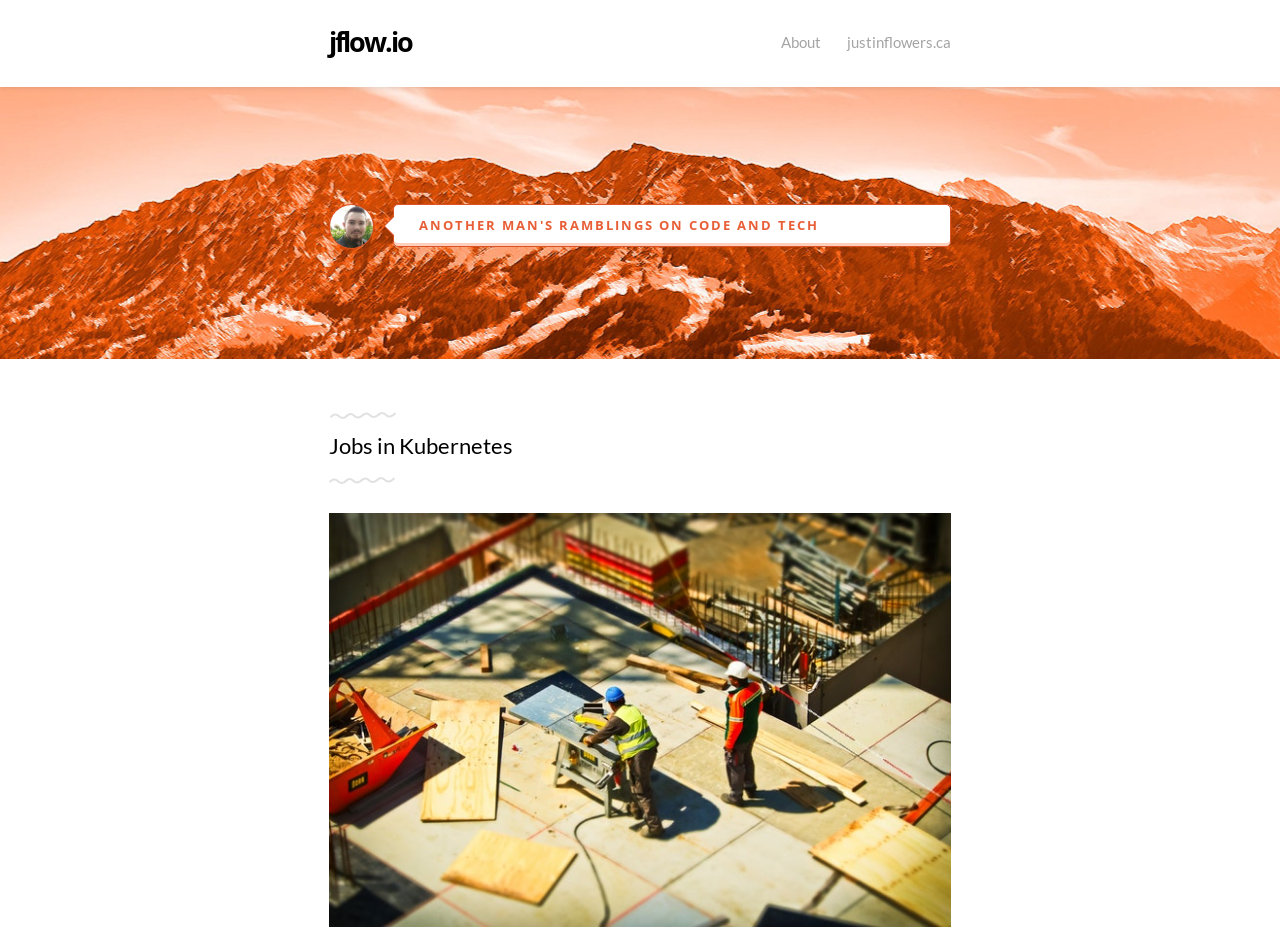Extract the main title from the webpage.

Jobs in Kubernetes